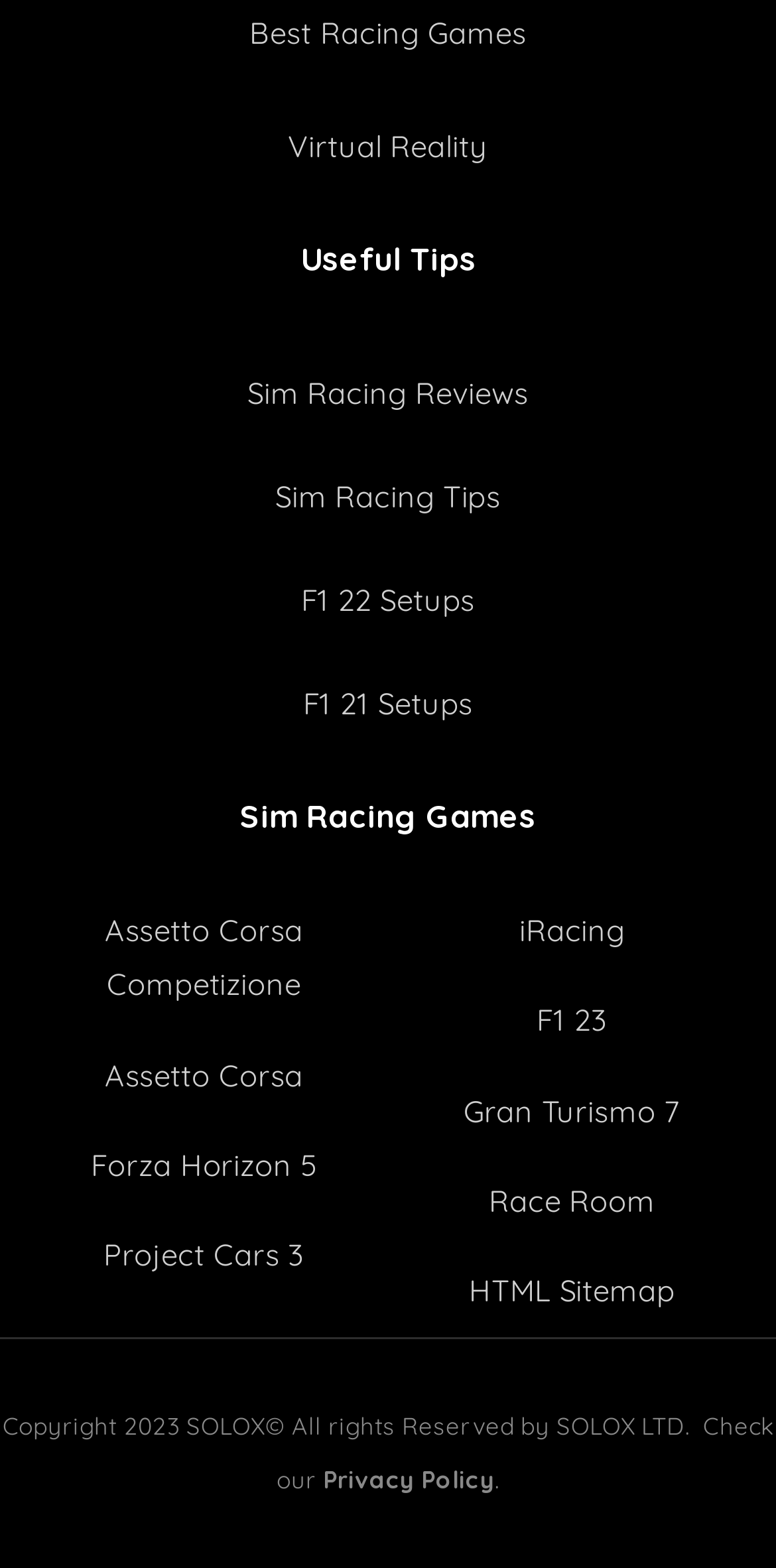What is the name of the company that owns the copyright?
Answer the question with just one word or phrase using the image.

SOLOX LTD